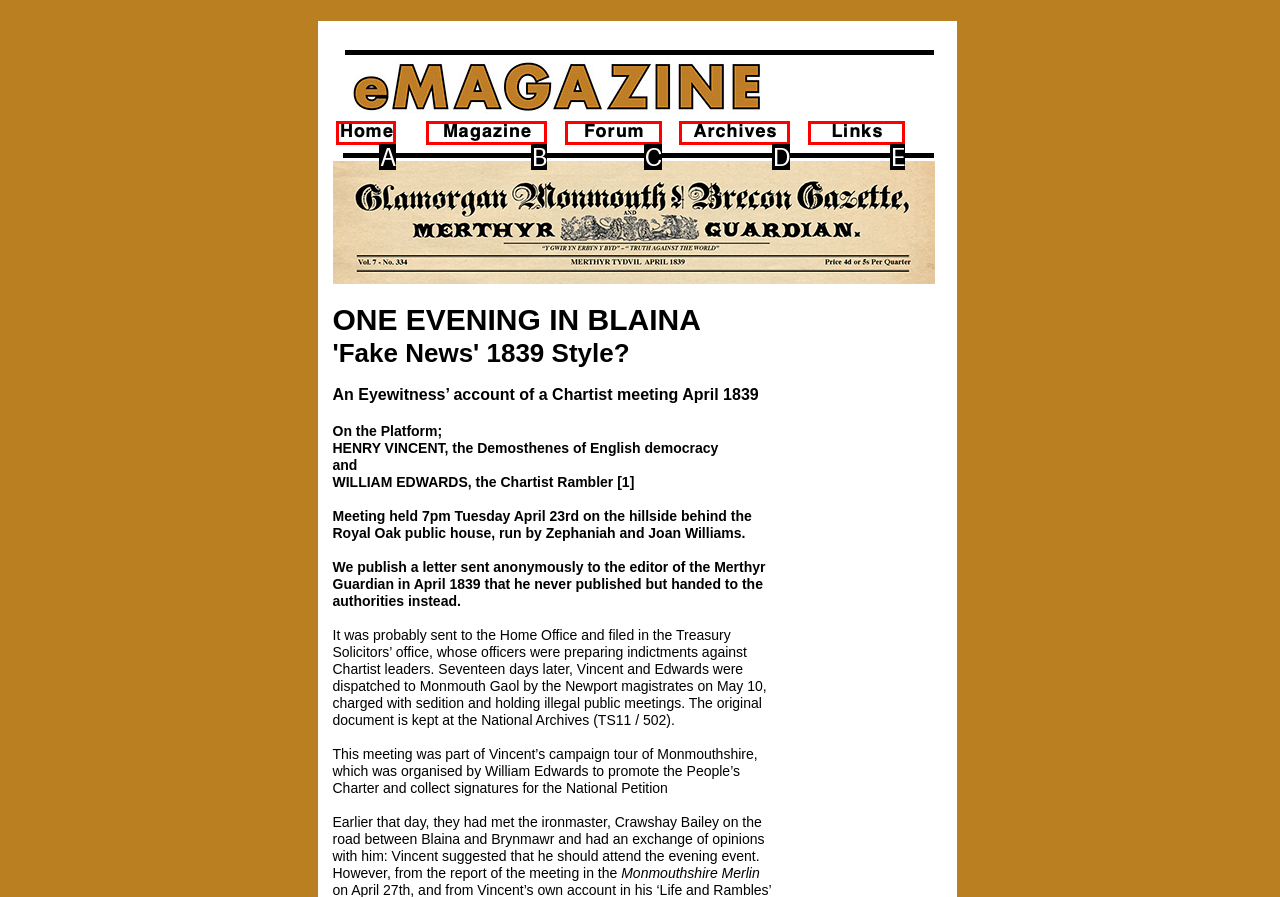Which UI element corresponds to this description: parent_node: ONE EVENING IN BLAINA
Reply with the letter of the correct option.

A